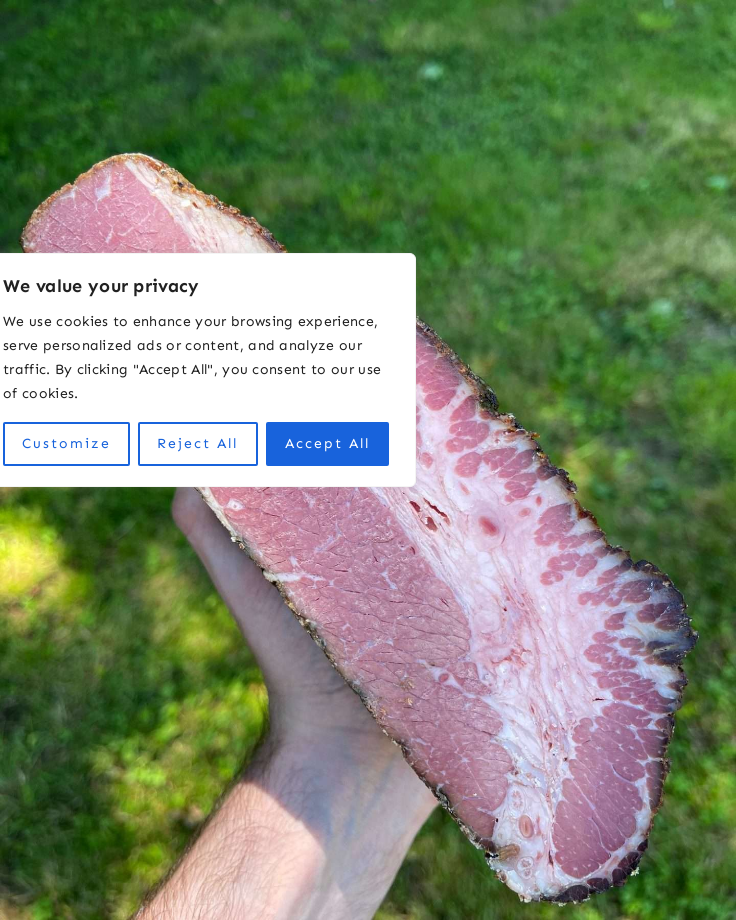What is the texture of the pastrami? Look at the image and give a one-word or short phrase answer.

marbled